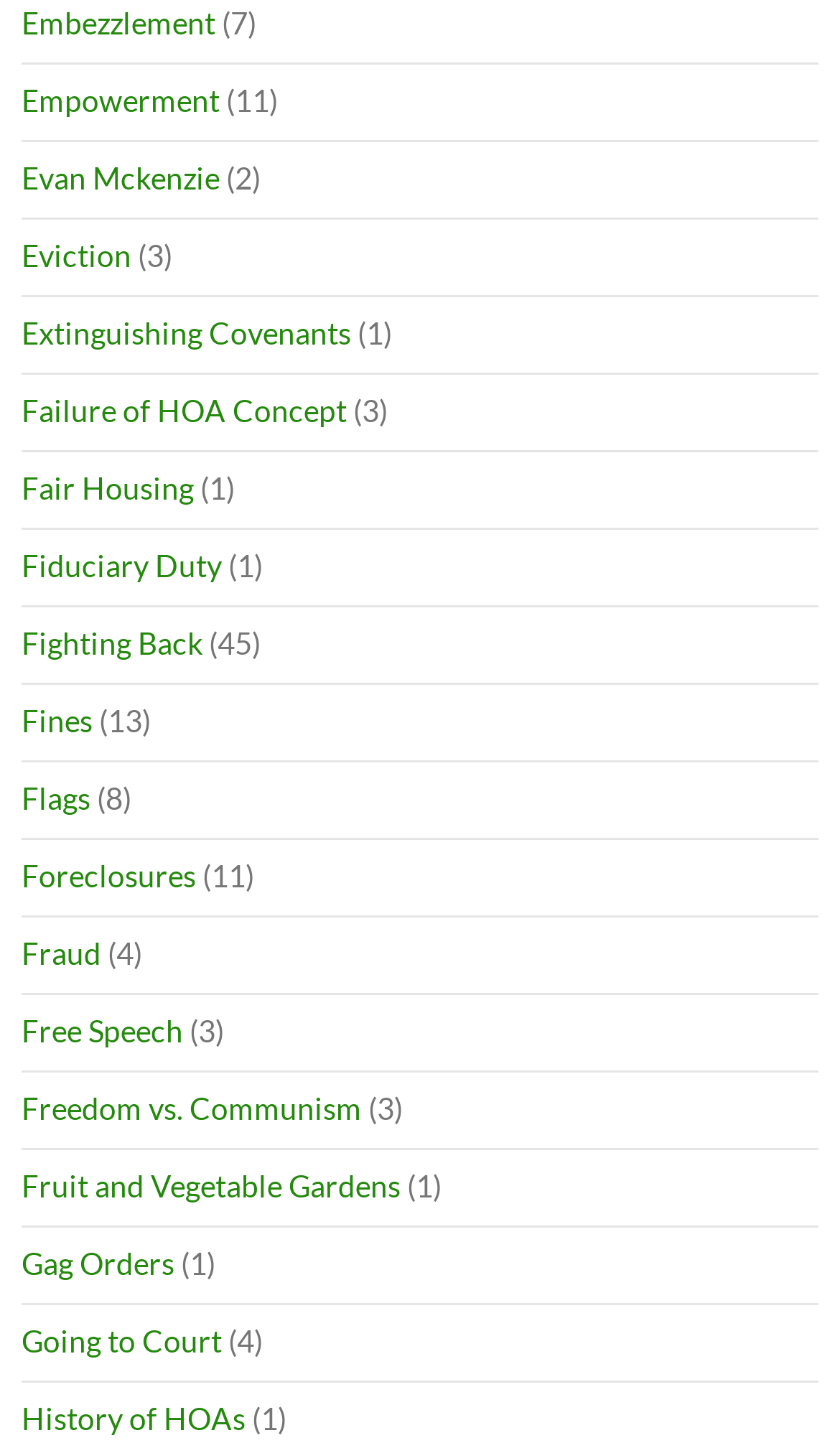Pinpoint the bounding box coordinates of the clickable element to carry out the following instruction: "Click on Embezzlement."

[0.026, 0.002, 0.256, 0.028]